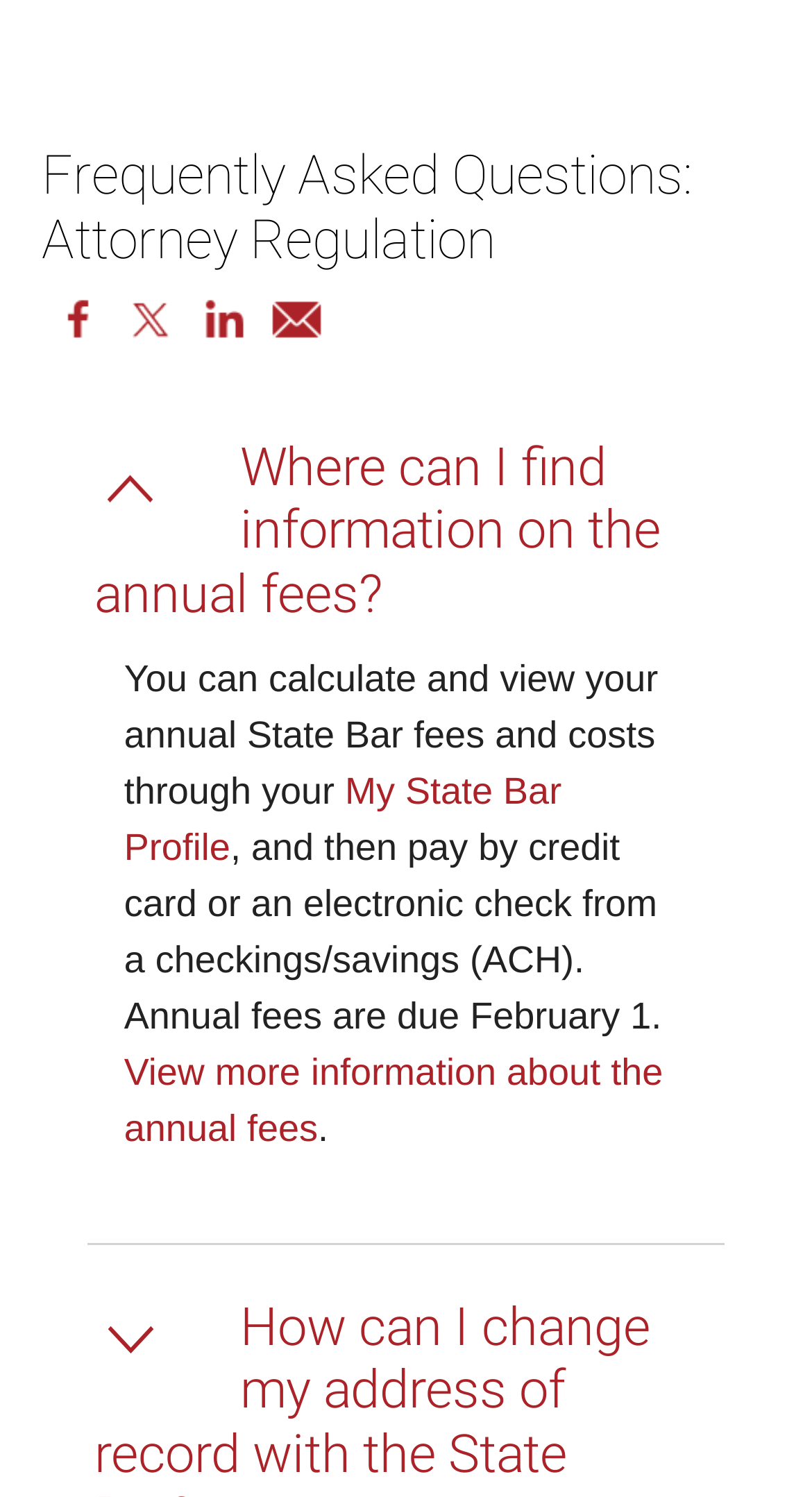Reply to the question with a single word or phrase:
What type of professionals are the focus of this webpage?

Attorneys